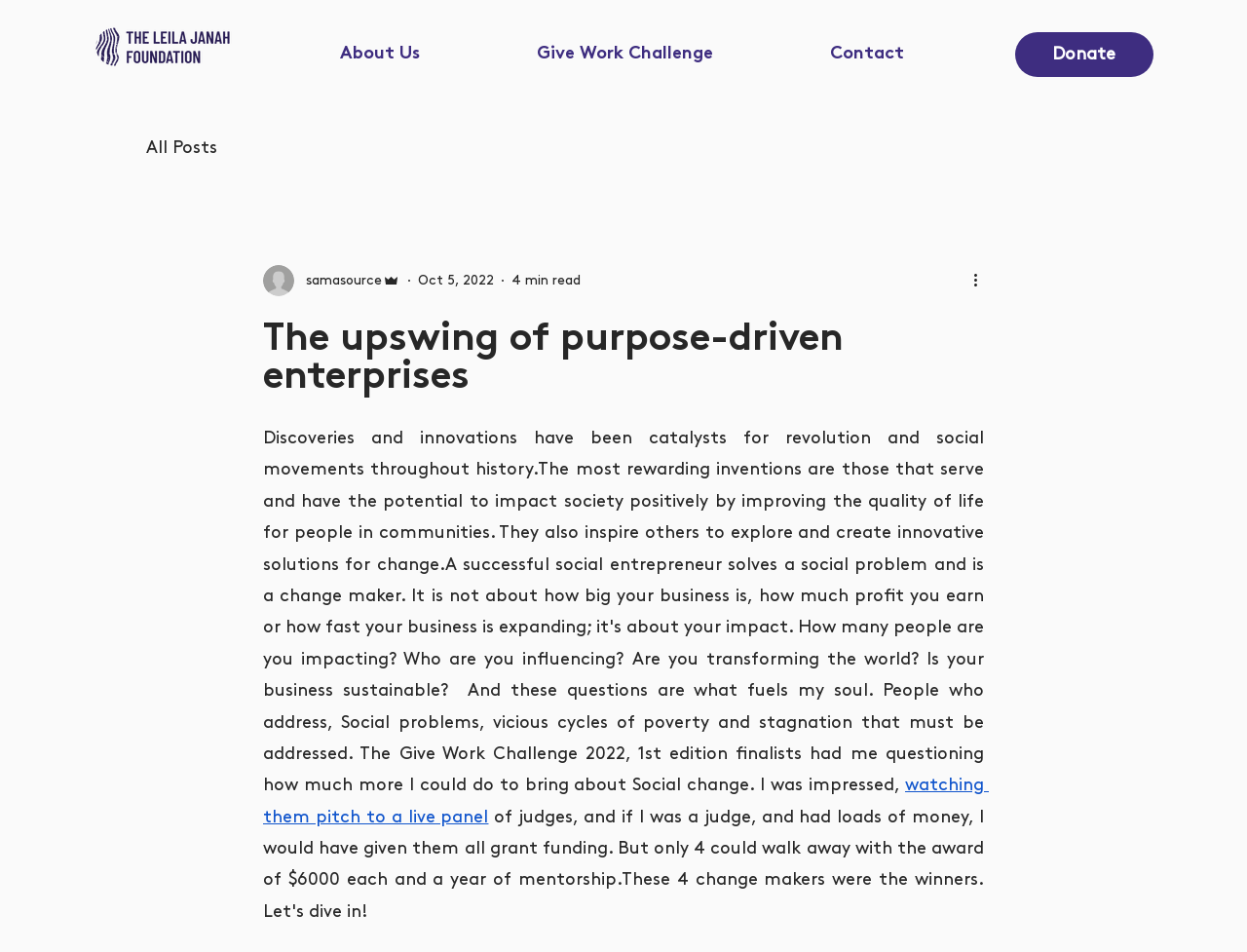Please find and give the text of the main heading on the webpage.

The upswing of purpose-driven enterprises